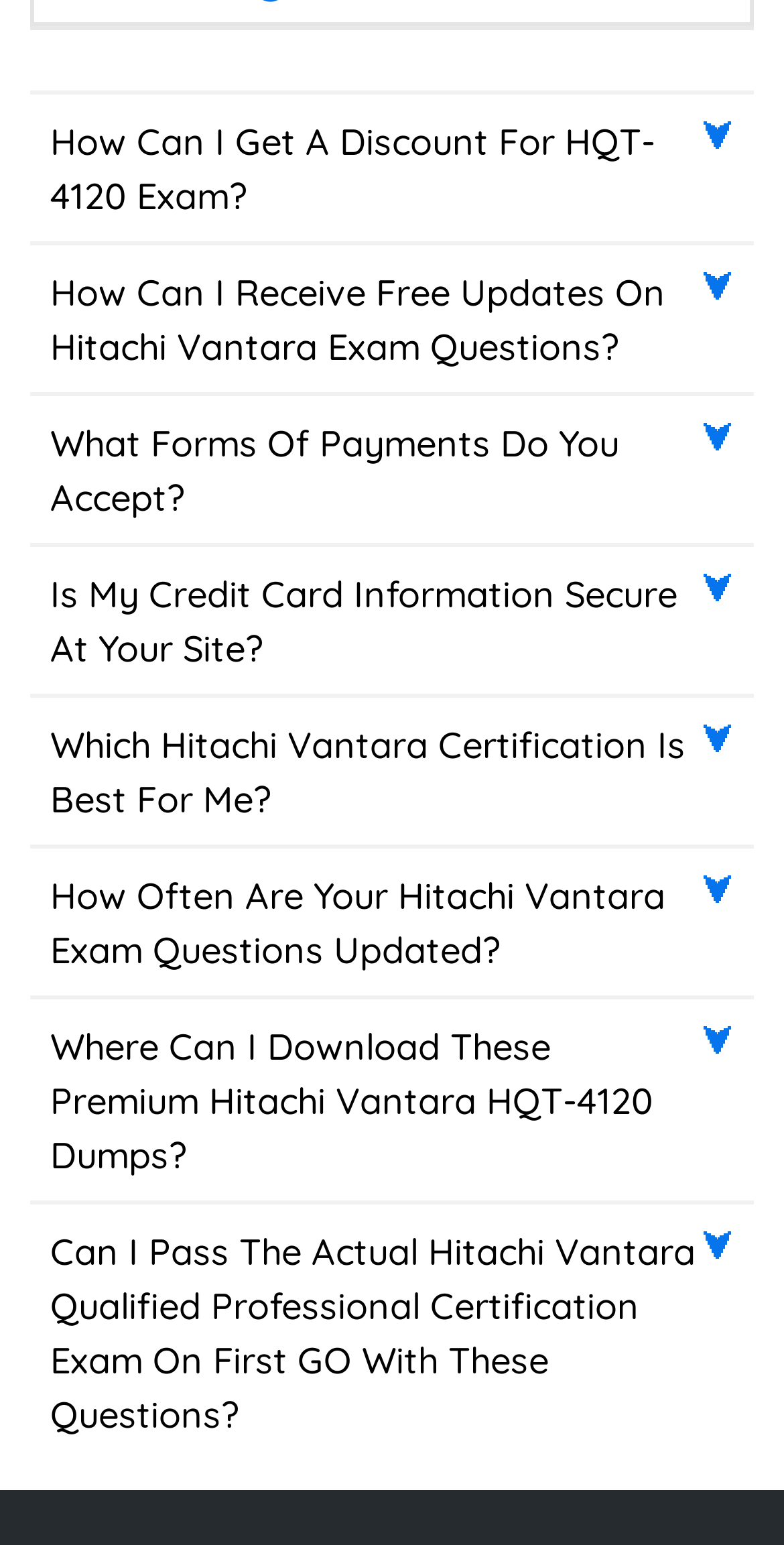Please find the bounding box coordinates for the clickable element needed to perform this instruction: "Read the FAQ about credit card security".

[0.038, 0.354, 0.962, 0.451]